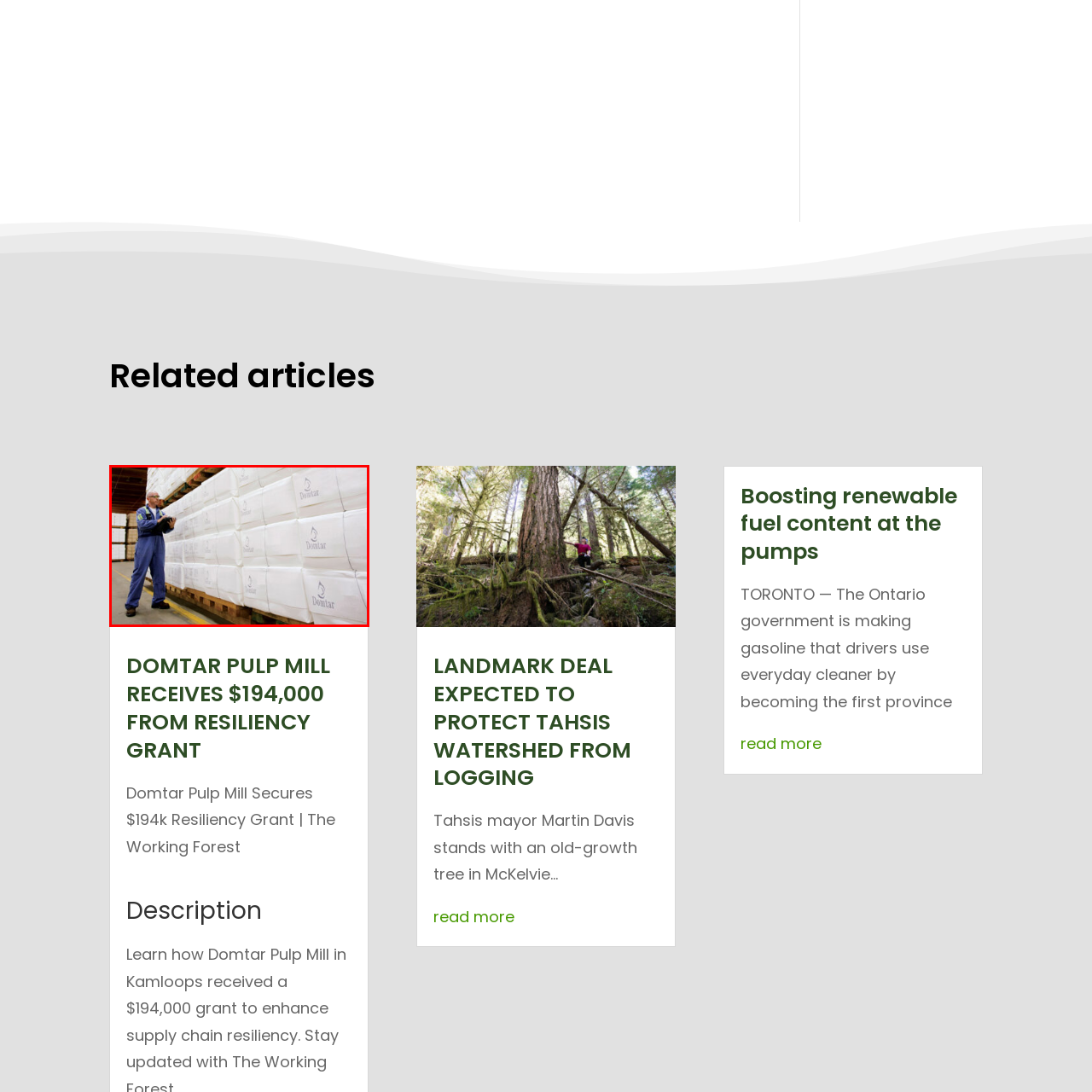Please provide a comprehensive caption for the image highlighted in the red box.

The image showcases a worker at the Domtar pulp mill, standing in front of neatly stacked packages of pulp. Dressed in protective gear, the individual is inspecting one of the white packages, which are prominently branded with the Domtar logo. The setting appears to be a well-organized warehouse environment, with wooden pallets supporting the bundles of pulp, indicating a structured storage area. This image encapsulates Domtar's operations, highlighting their focus on quality and safety in the manufacturing process. Additionally, this visual complements the related article titled "DOMTAR PULP MILL RECEIVES $194,000 FROM RESILIENCY GRANT," showcasing the company’s efforts in enhancing their facilities.